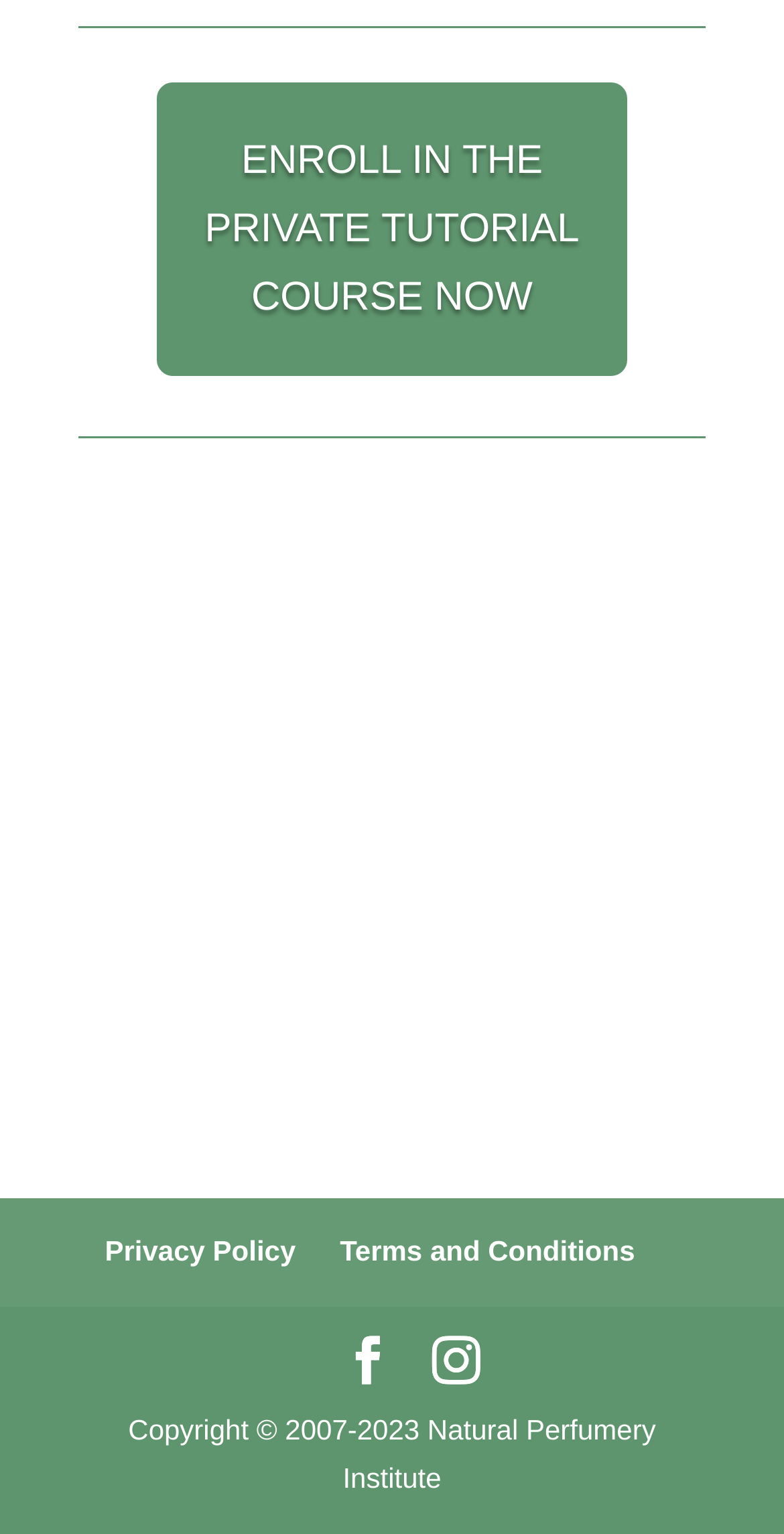What is the copyright year range?
Please respond to the question with a detailed and thorough explanation.

I found the copyright information at the bottom of the webpage, which states 'Copyright © 2007-2023 Natural Perfumery Institute'. From this, I can extract the year range as 2007-2023.